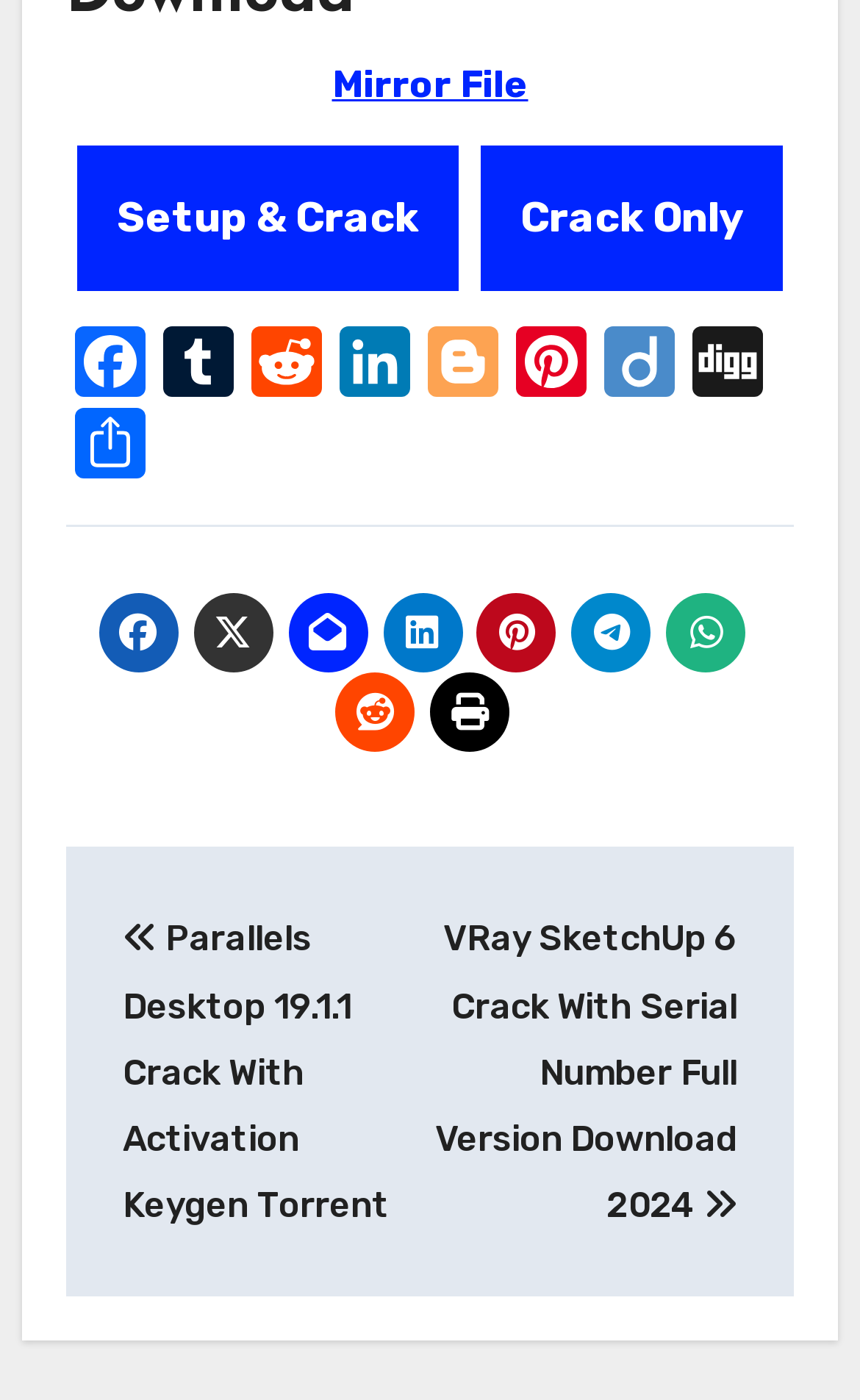Given the element description, predict the bounding box coordinates in the format (top-left x, top-left y, bottom-right x, bottom-right y), using floating point numbers between 0 and 1: Setup & CrackCrack Only

[0.09, 0.141, 0.91, 0.172]